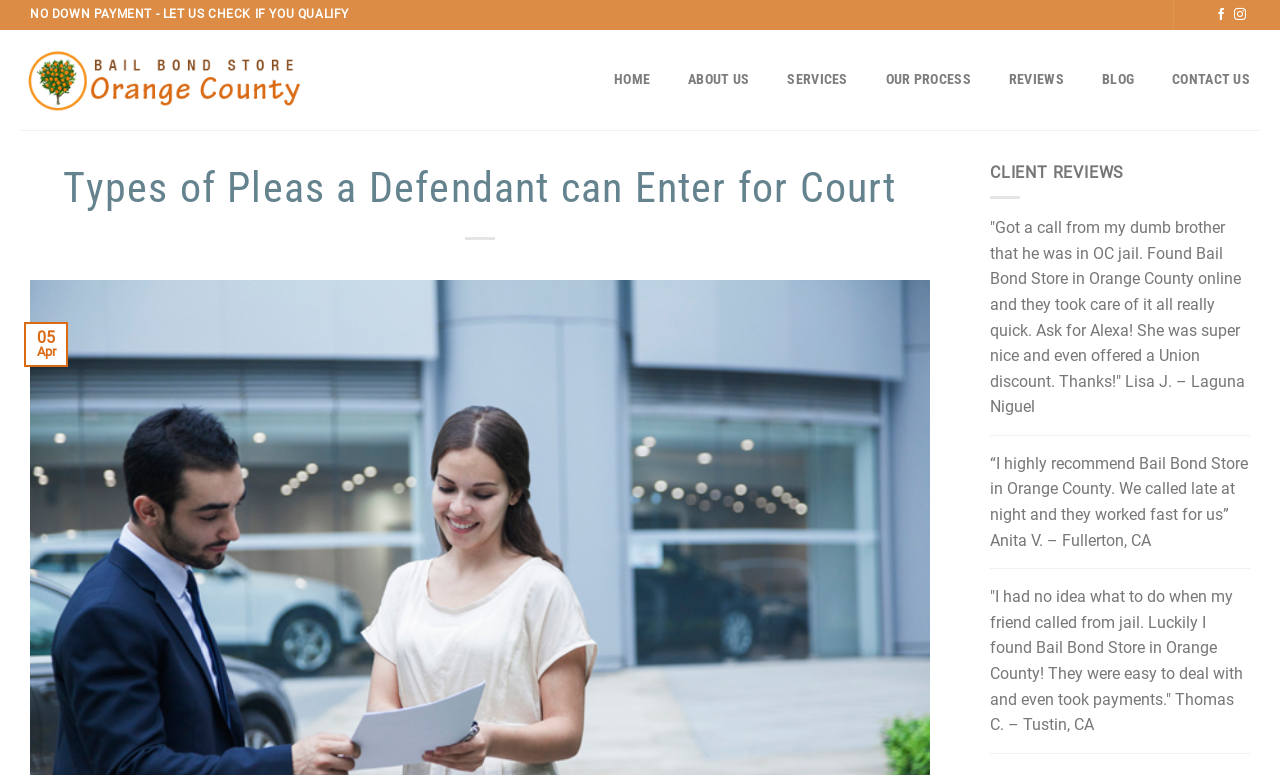What is the topic of the main content?
Provide a detailed answer to the question using information from the image.

I found the answer by looking at the heading element with the text 'Types of Pleas a Defendant can Enter for Court' which is located below the top navigation menu.